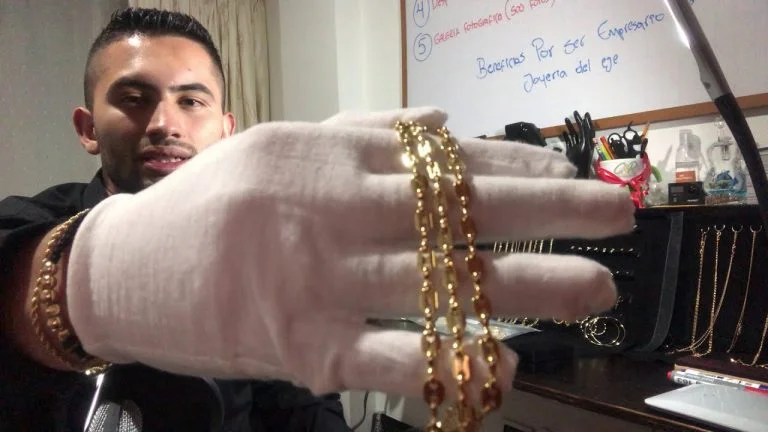What is behind the man?
Refer to the image and answer the question using a single word or phrase.

Jewelry collection and whiteboard